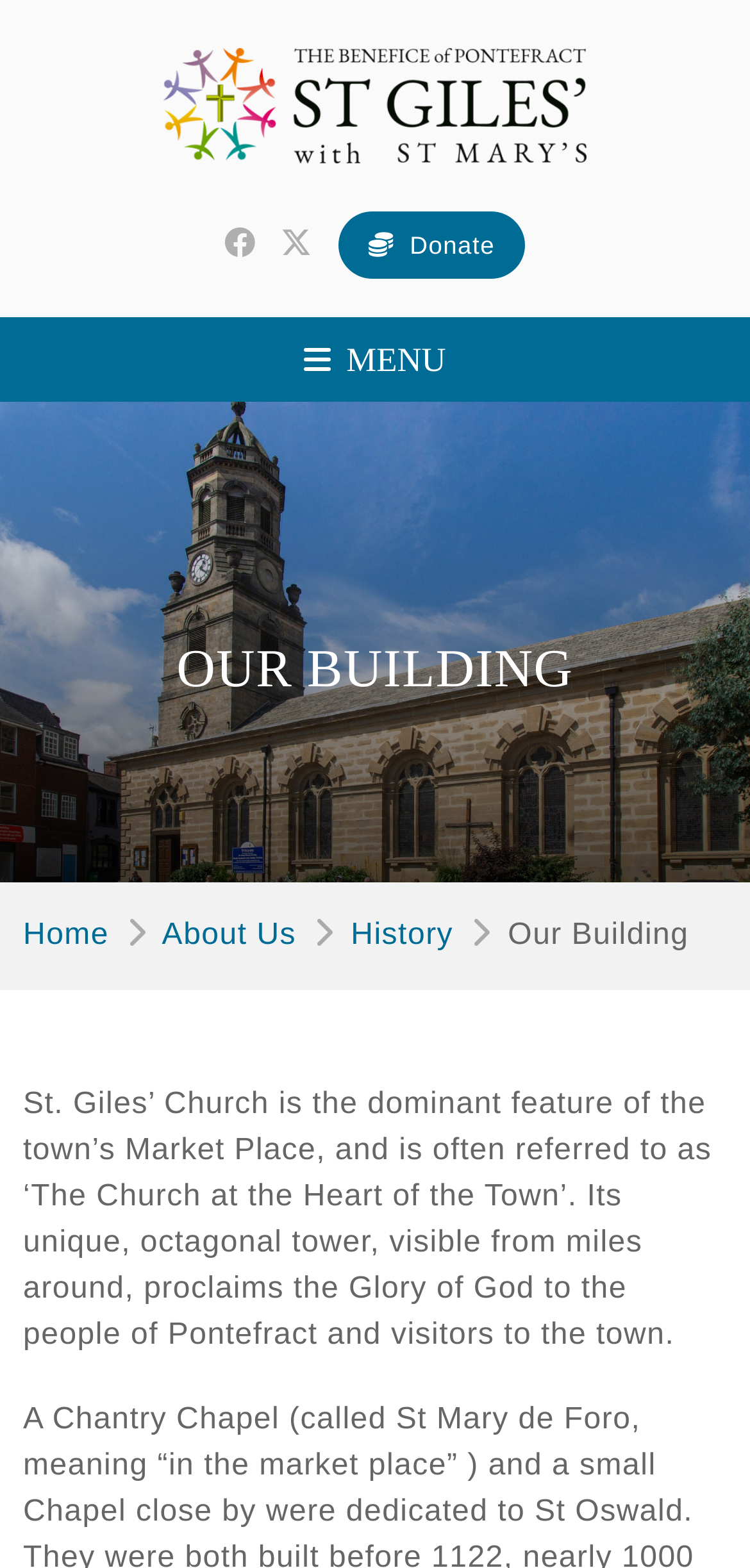What is the location of St. Giles' Church? From the image, respond with a single word or brief phrase.

Pontefract